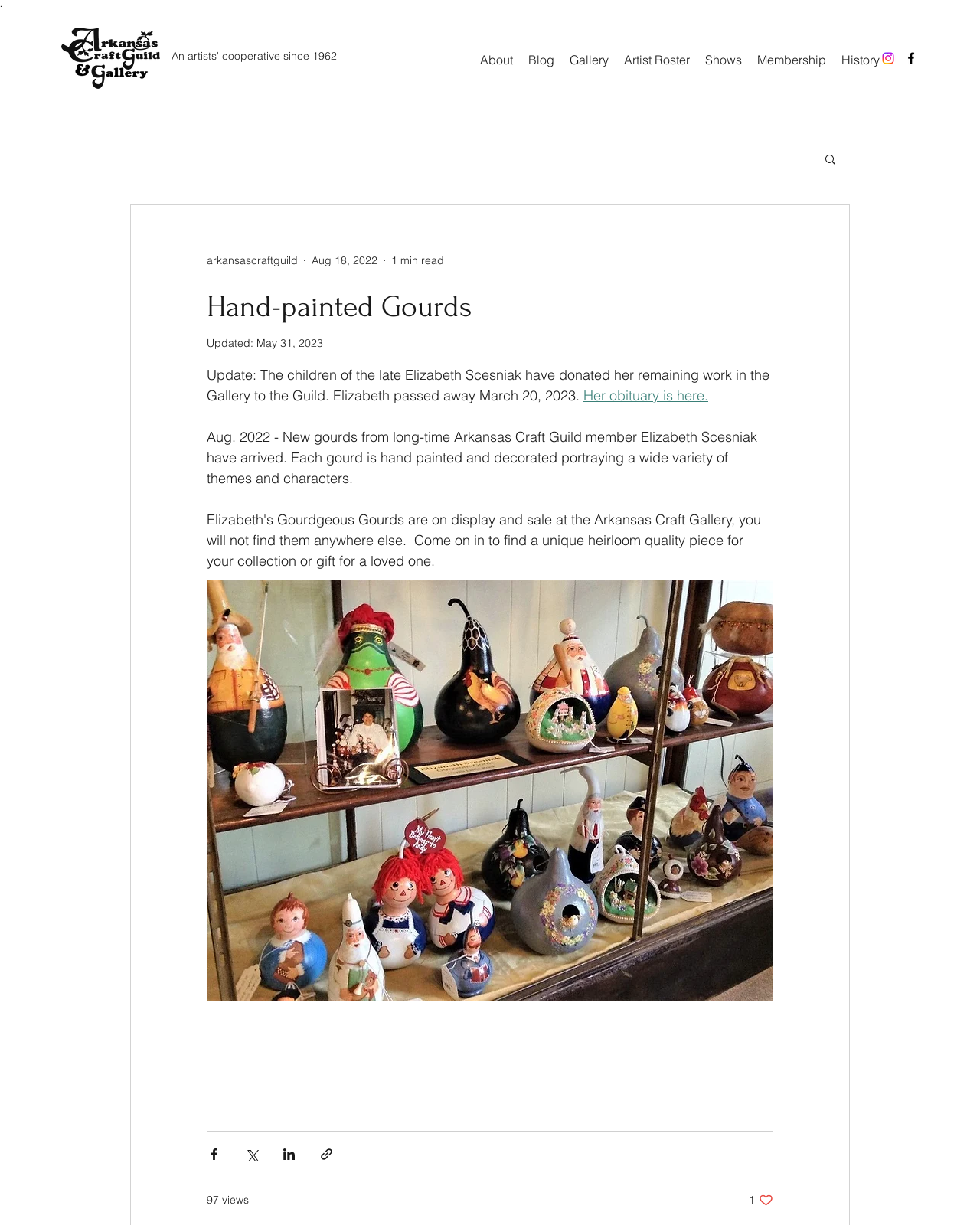What is the date of Elizabeth Scesniak's passing?
Provide a detailed and extensive answer to the question.

The answer can be found in the article section of the webpage, where it is stated that 'Elizabeth passed away March 20, 2023.'